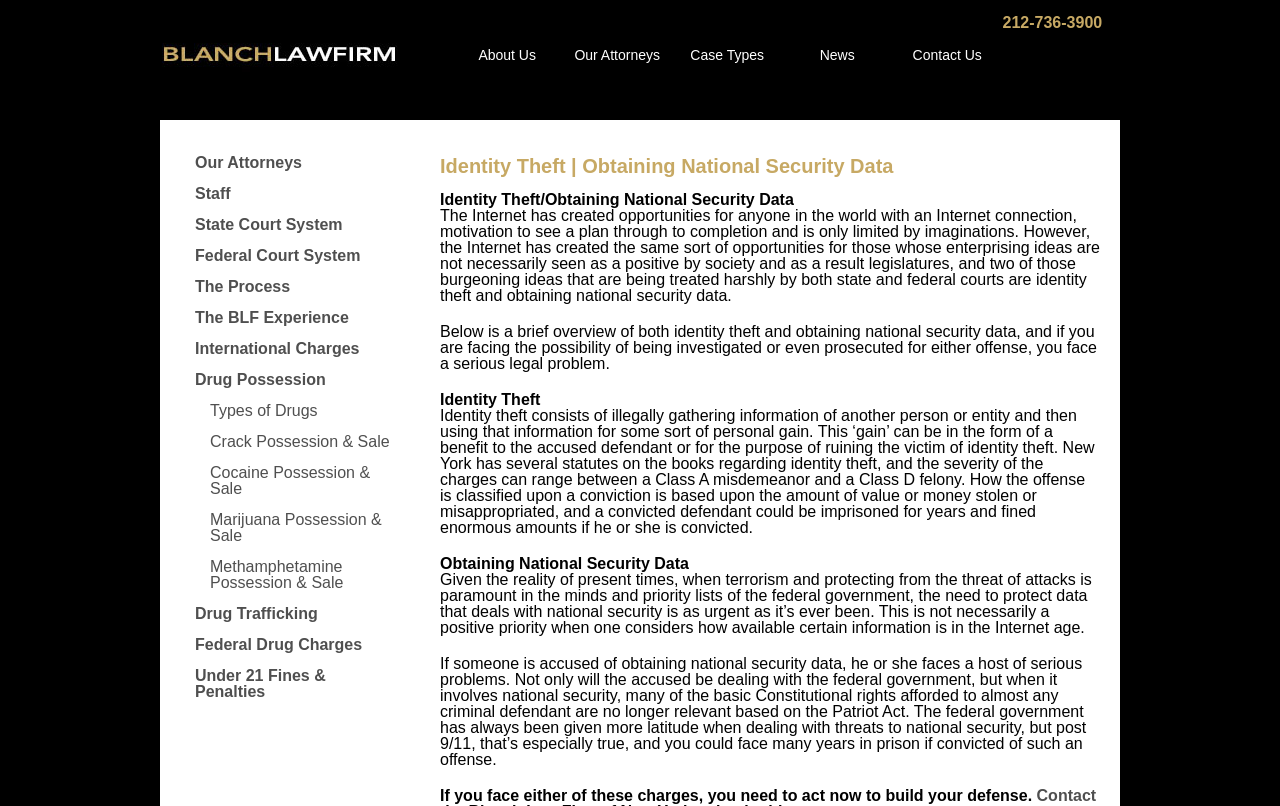What is the purpose of the 'Contact' link?
Could you answer the question in a detailed manner, providing as much information as possible?

I read the text above the 'Contact' link and found that it says 'If you face either of these charges, you need to act now to build your defense.' Therefore, the purpose of the 'Contact' link is to build a defense for those facing charges.